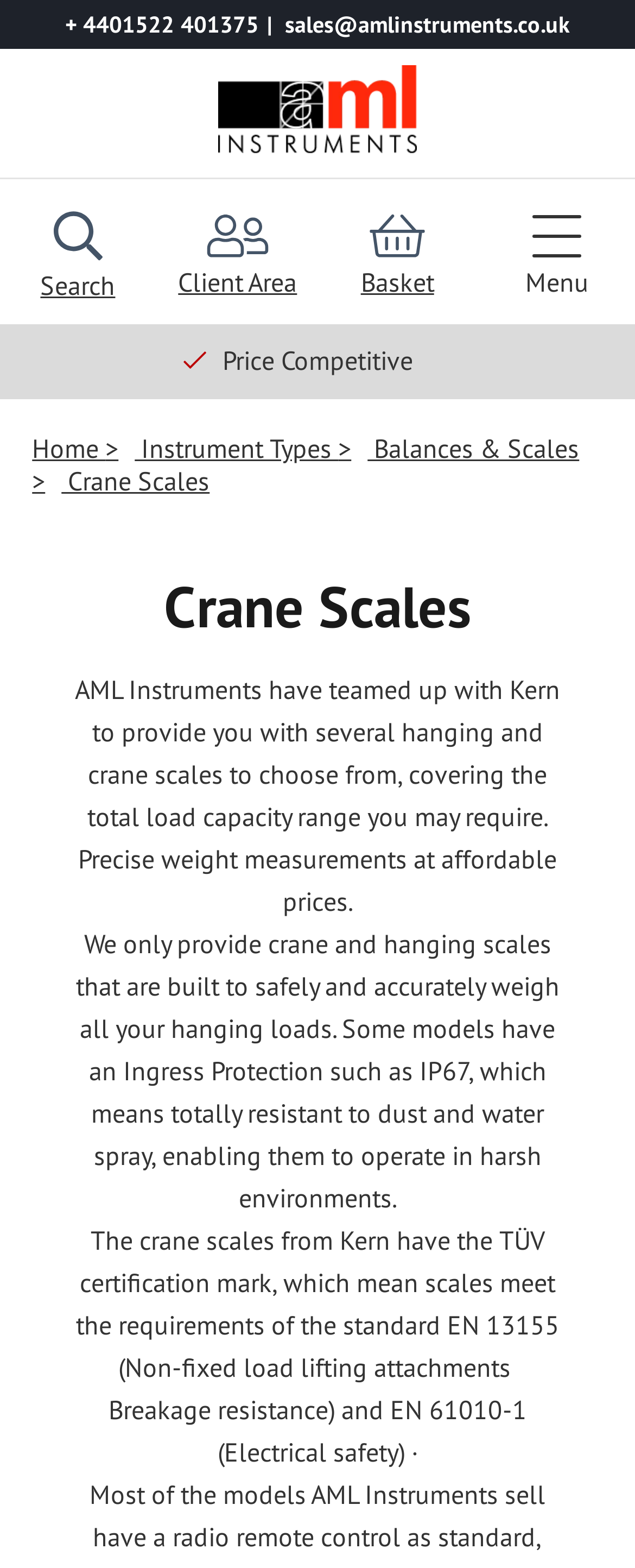Determine the bounding box coordinates of the section to be clicked to follow the instruction: "Click the logo". The coordinates should be given as four float numbers between 0 and 1, formatted as [left, top, right, bottom].

[0.344, 0.077, 0.656, 0.098]